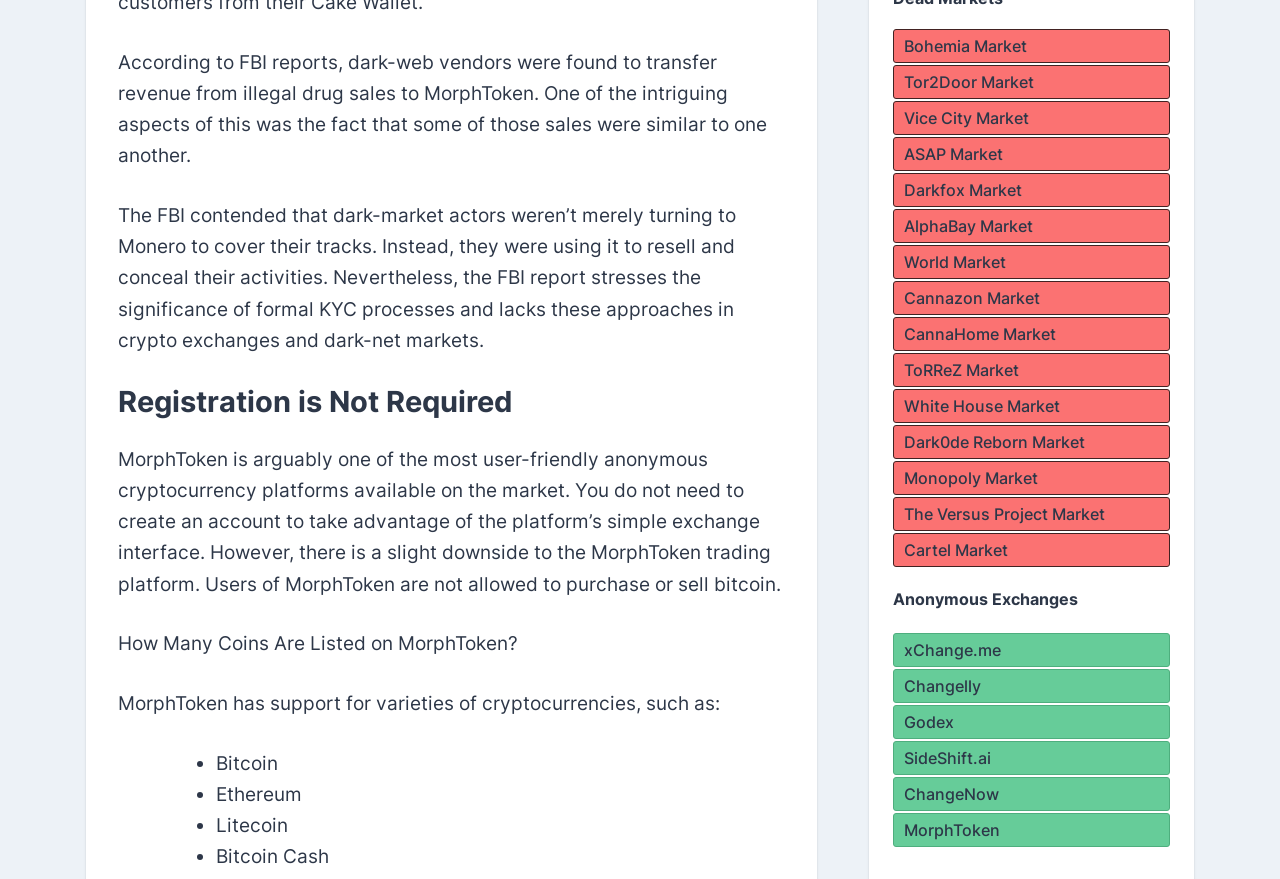Determine the bounding box coordinates of the clickable element to complete this instruction: "Click on ChangeNow". Provide the coordinates in the format of four float numbers between 0 and 1, [left, top, right, bottom].

[0.698, 0.885, 0.913, 0.921]